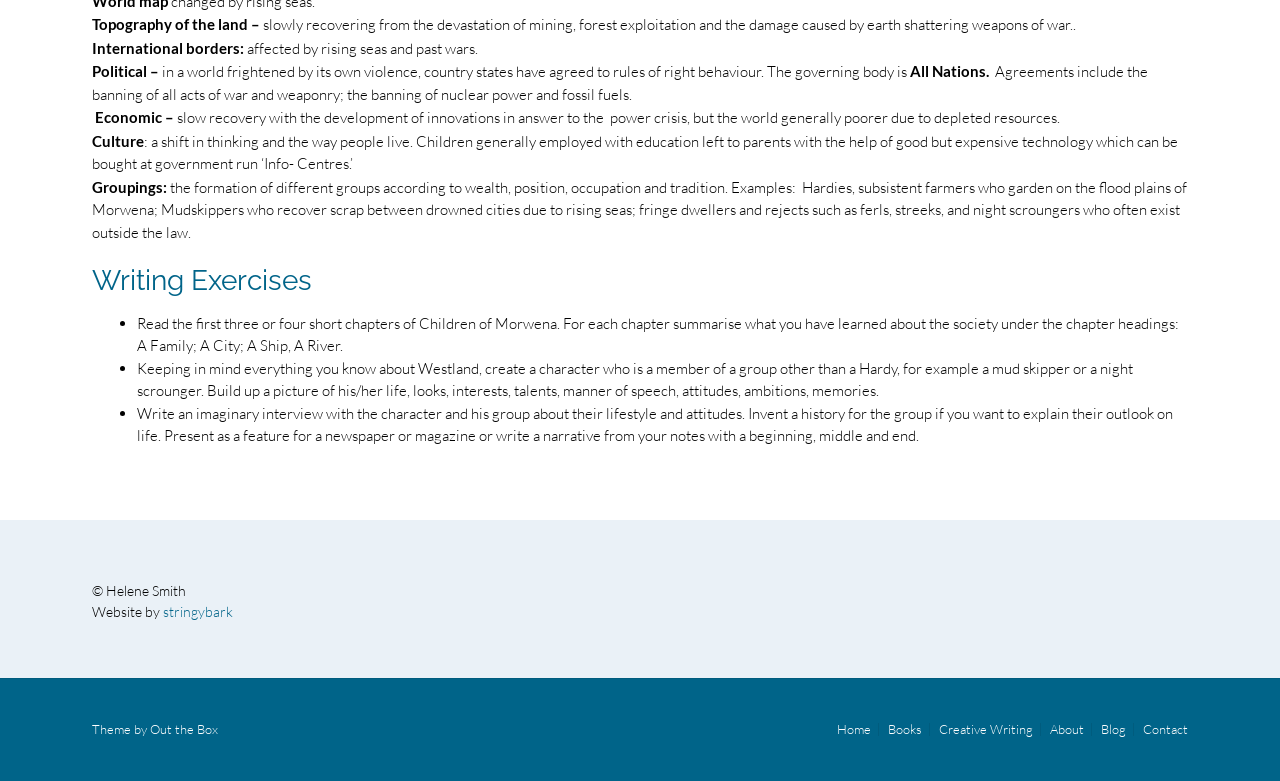Indicate the bounding box coordinates of the clickable region to achieve the following instruction: "Click on 'Contact'."

[0.888, 0.926, 0.928, 0.943]